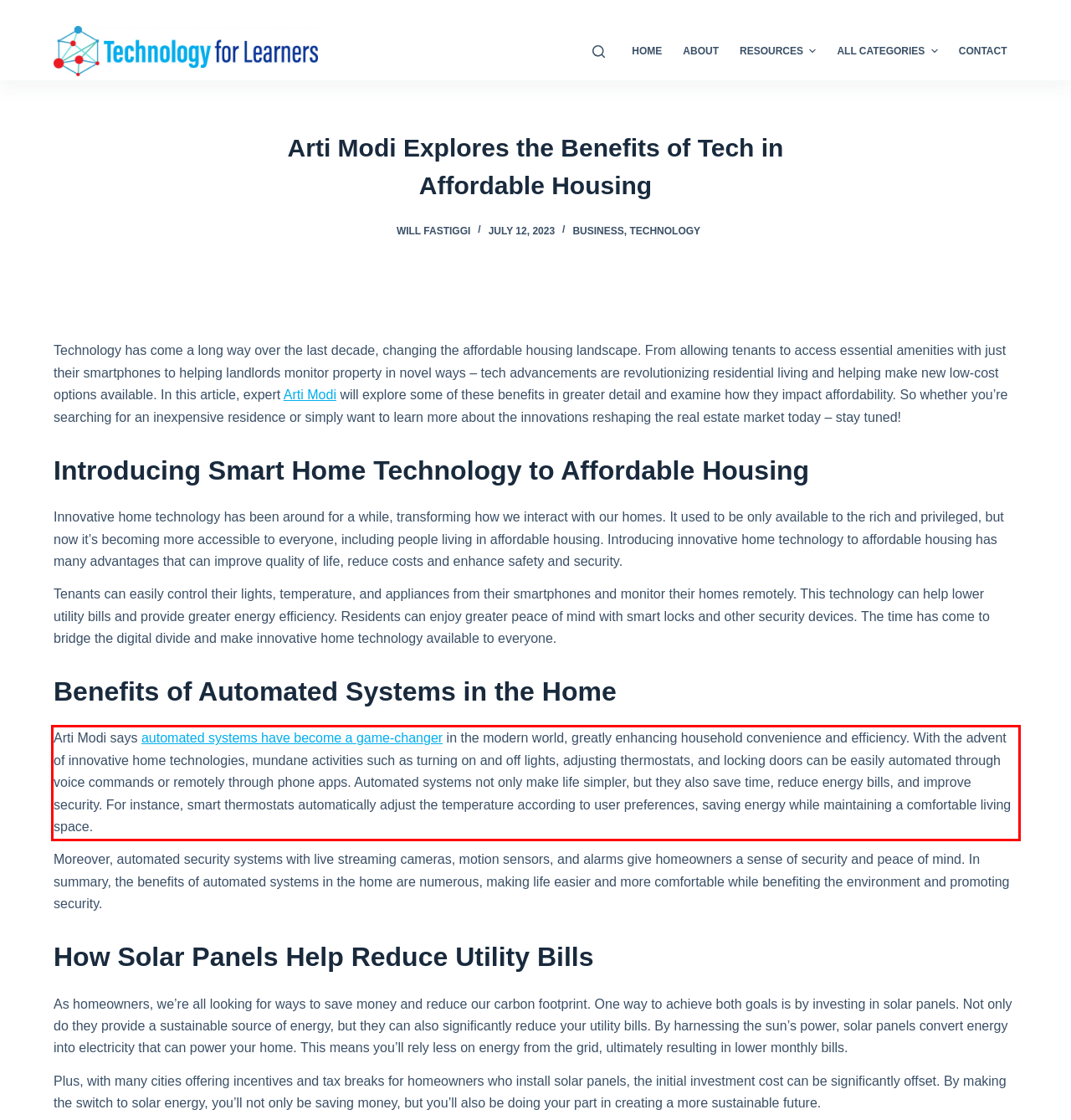You are provided with a screenshot of a webpage containing a red bounding box. Please extract the text enclosed by this red bounding box.

Arti Modi says automated systems have become a game-changer in the modern world, greatly enhancing household convenience and efficiency. With the advent of innovative home technologies, mundane activities such as turning on and off lights, adjusting thermostats, and locking doors can be easily automated through voice commands or remotely through phone apps. Automated systems not only make life simpler, but they also save time, reduce energy bills, and improve security. For instance, smart thermostats automatically adjust the temperature according to user preferences, saving energy while maintaining a comfortable living space.